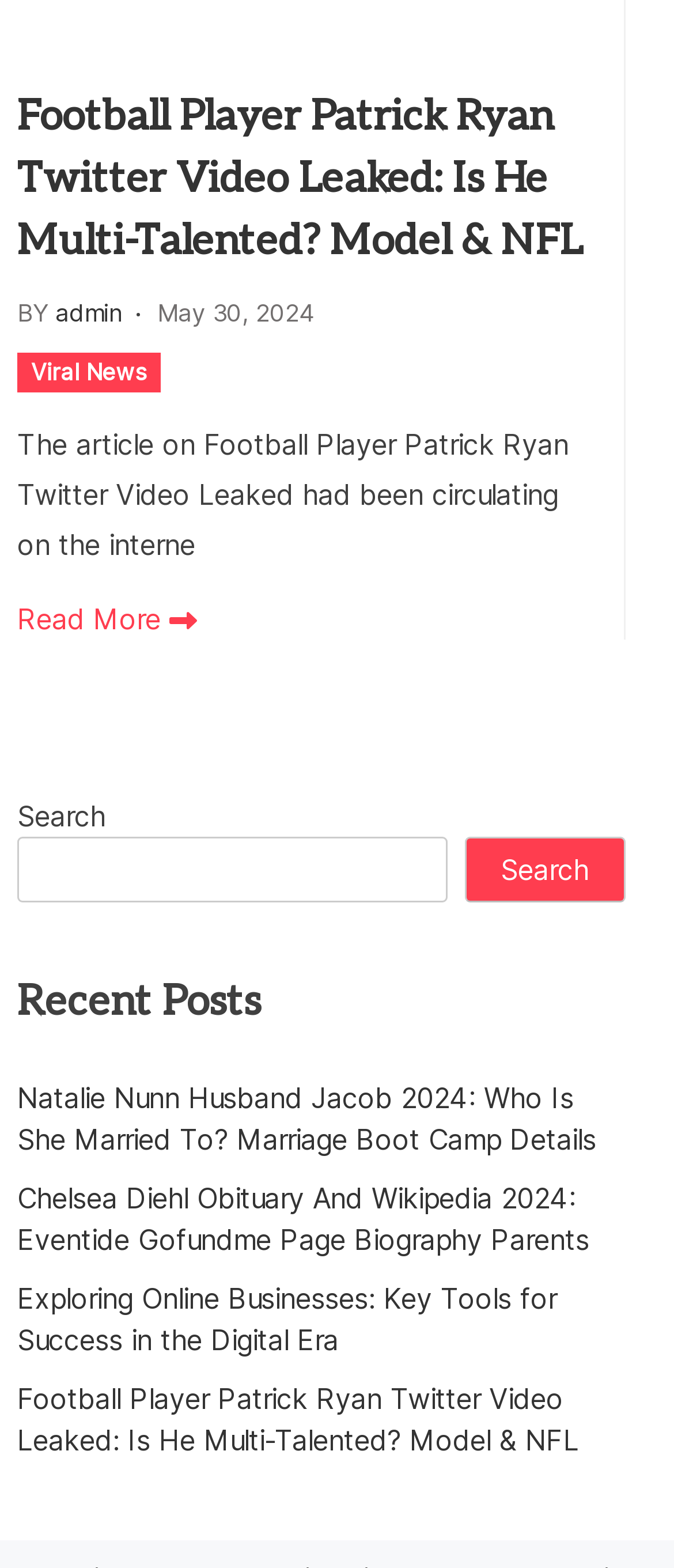Please specify the bounding box coordinates of the element that should be clicked to execute the given instruction: 'View recent post about Natalie Nunn Husband Jacob 2024'. Ensure the coordinates are four float numbers between 0 and 1, expressed as [left, top, right, bottom].

[0.026, 0.681, 0.927, 0.745]